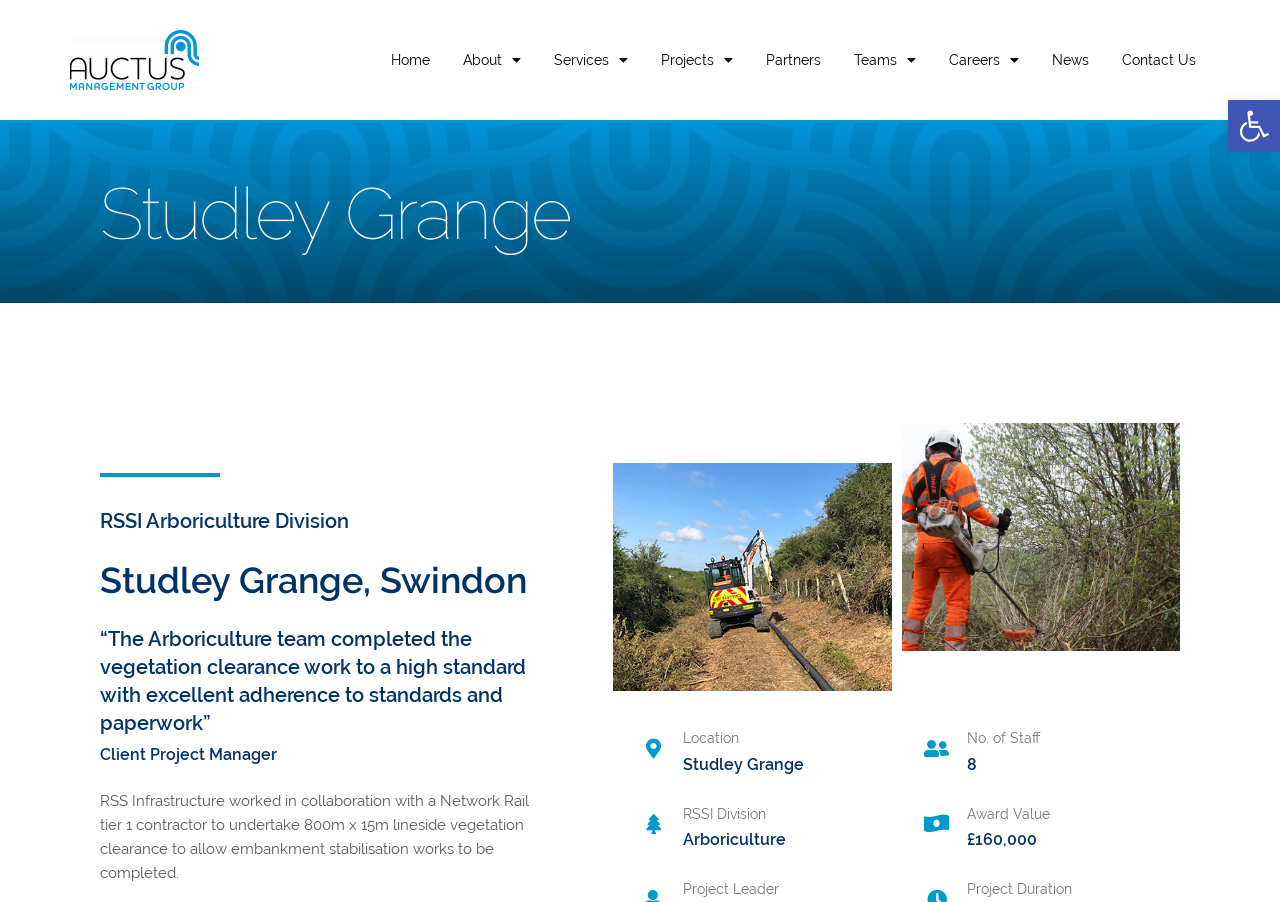Use a single word or phrase to answer the question: 
How many staff were involved in the project?

8